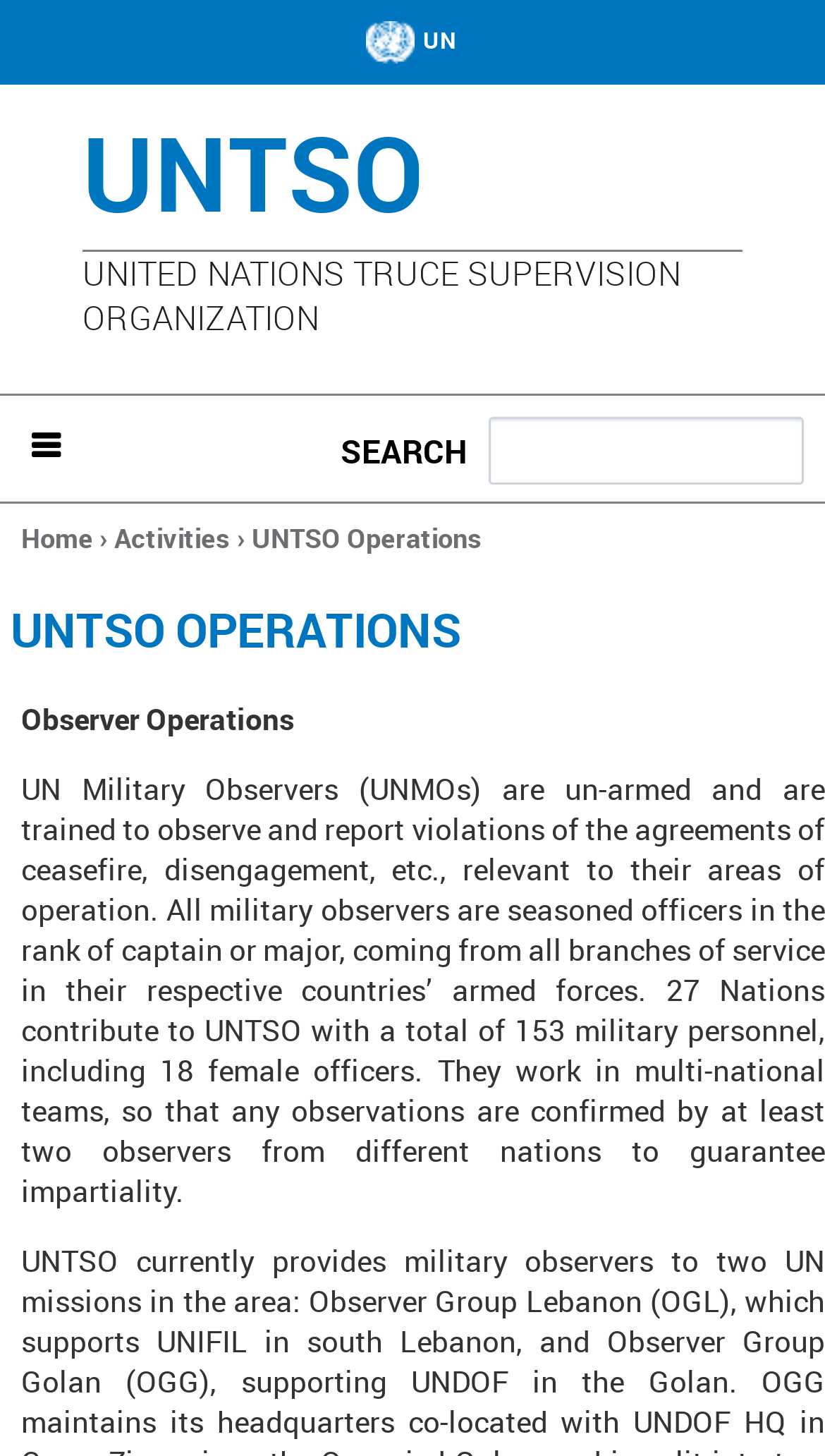Use the details in the image to answer the question thoroughly: 
How many female officers are part of UNTSO?

The static text element mentions that 27 Nations contribute to UNTSO with a total of 153 military personnel, including 18 female officers.